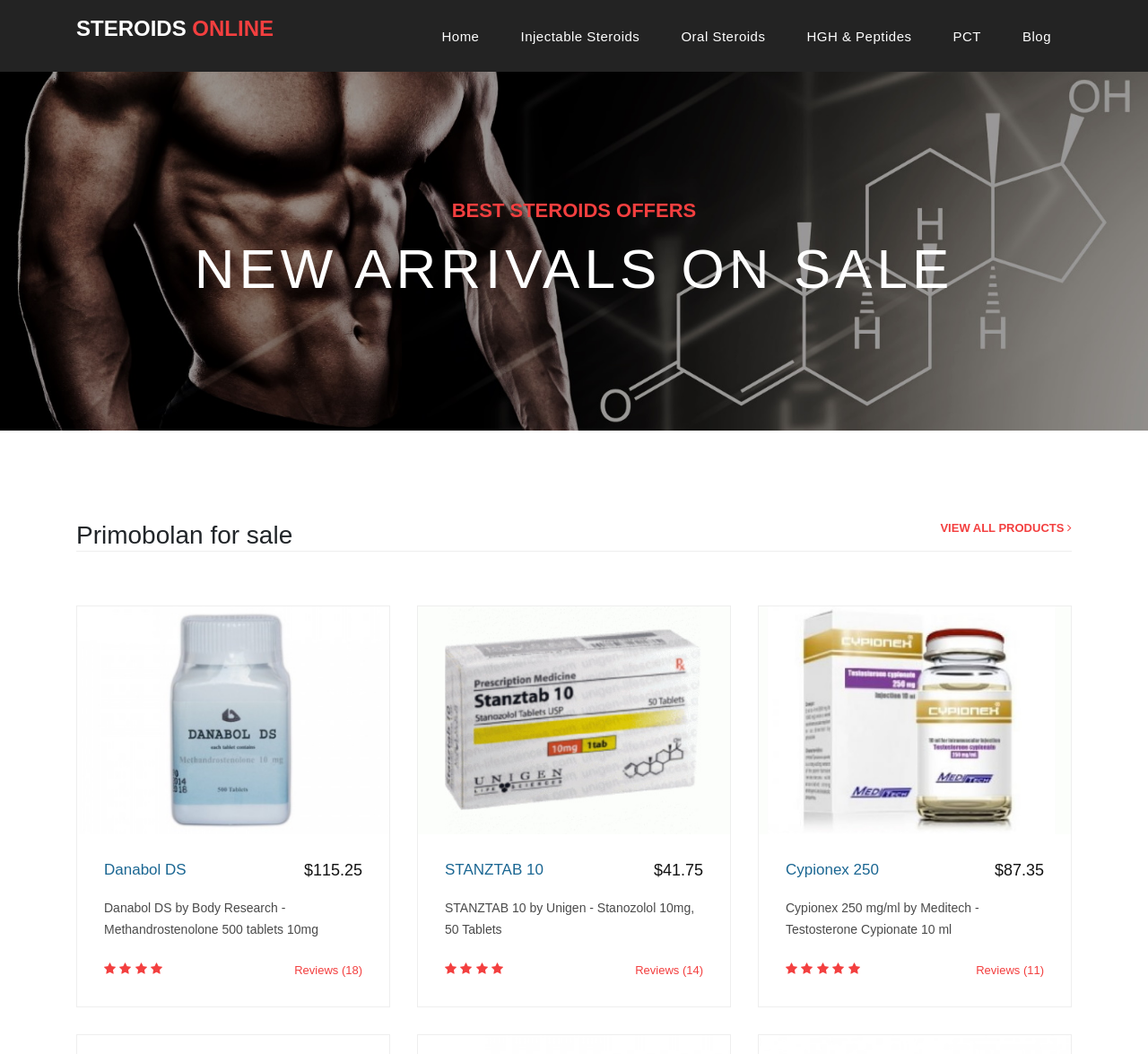What types of steroids are available on the website?
Using the visual information, answer the question in a single word or phrase.

Injectable and Oral